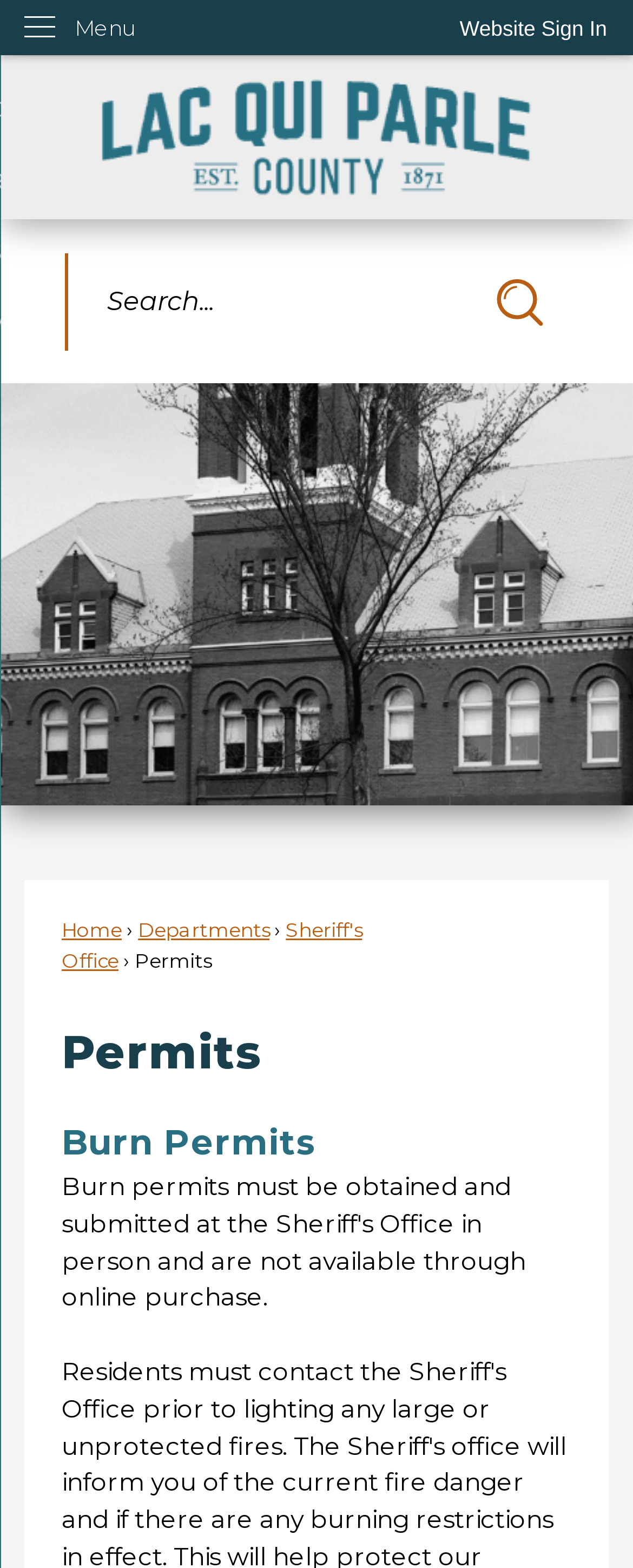Extract the bounding box coordinates for the HTML element that matches this description: "alt="Cities Served by Oncor"". The coordinates should be four float numbers between 0 and 1, i.e., [left, top, right, bottom].

None